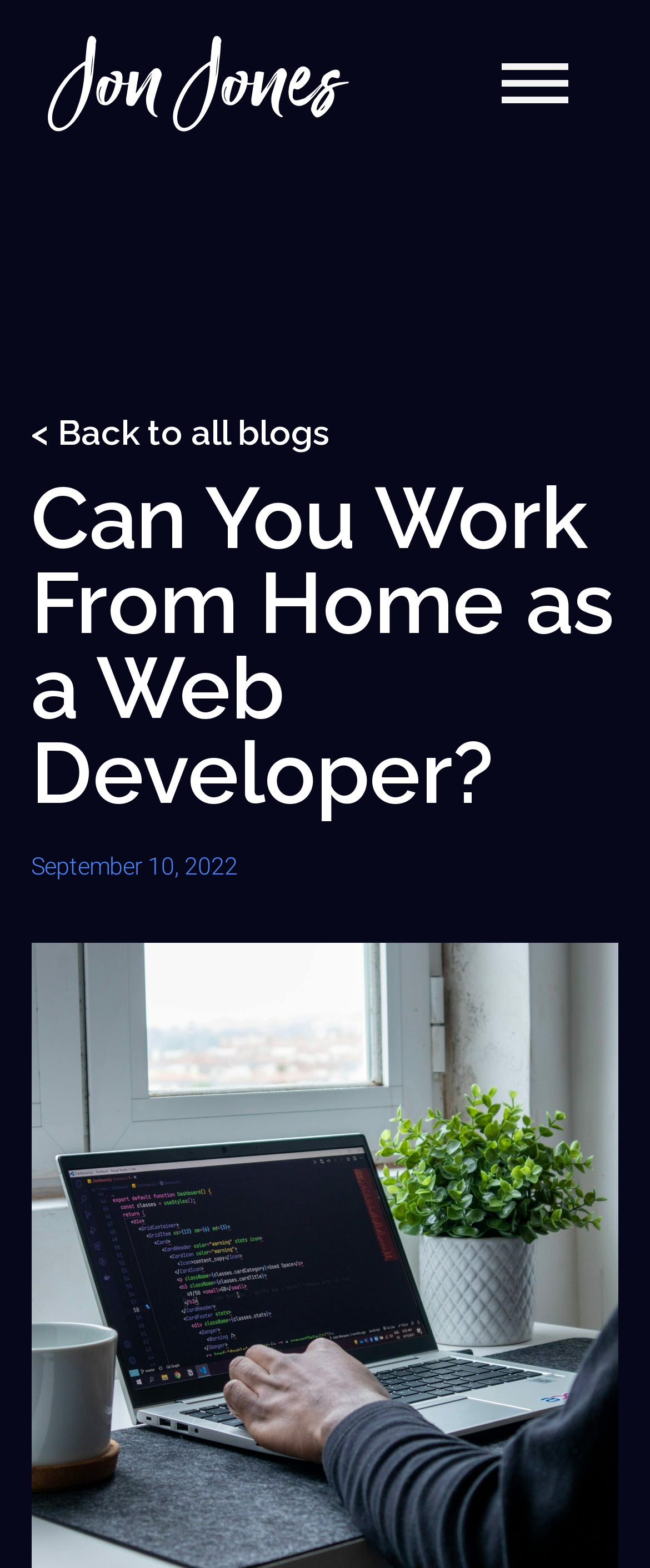What is the link below the main heading?
Kindly give a detailed and elaborate answer to the question.

I found the link below the main heading by looking at the link element located below the heading, which reads '< Back to all blogs'.